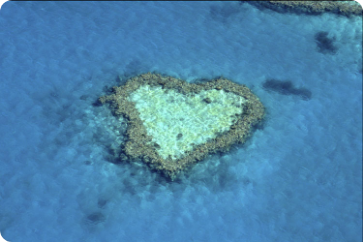What is the color of the ocean in the image?
Answer the question with just one word or phrase using the image.

Deep blue